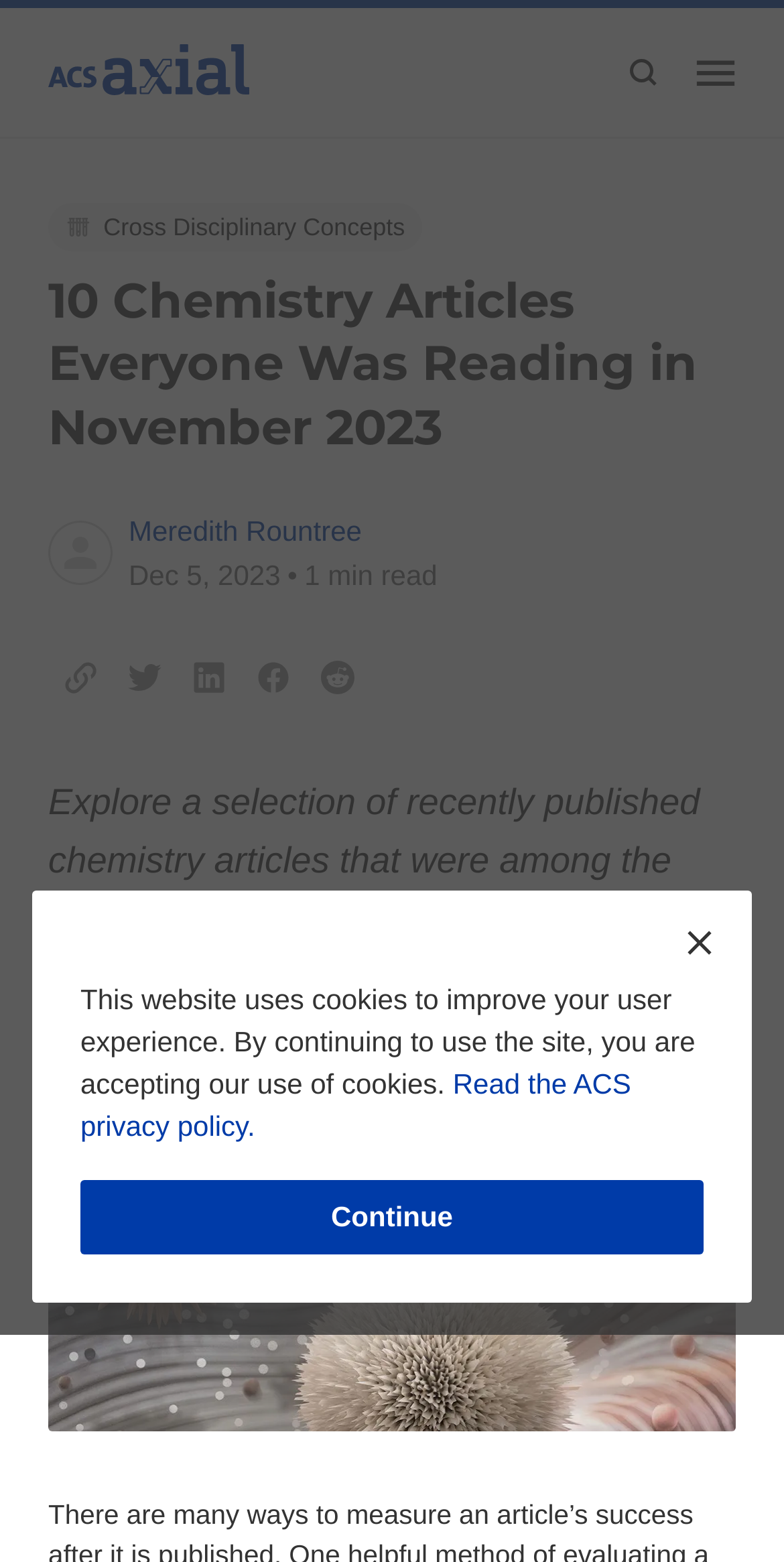Could you specify the bounding box coordinates for the clickable section to complete the following instruction: "Go to homepage"?

[0.062, 0.029, 0.318, 0.061]